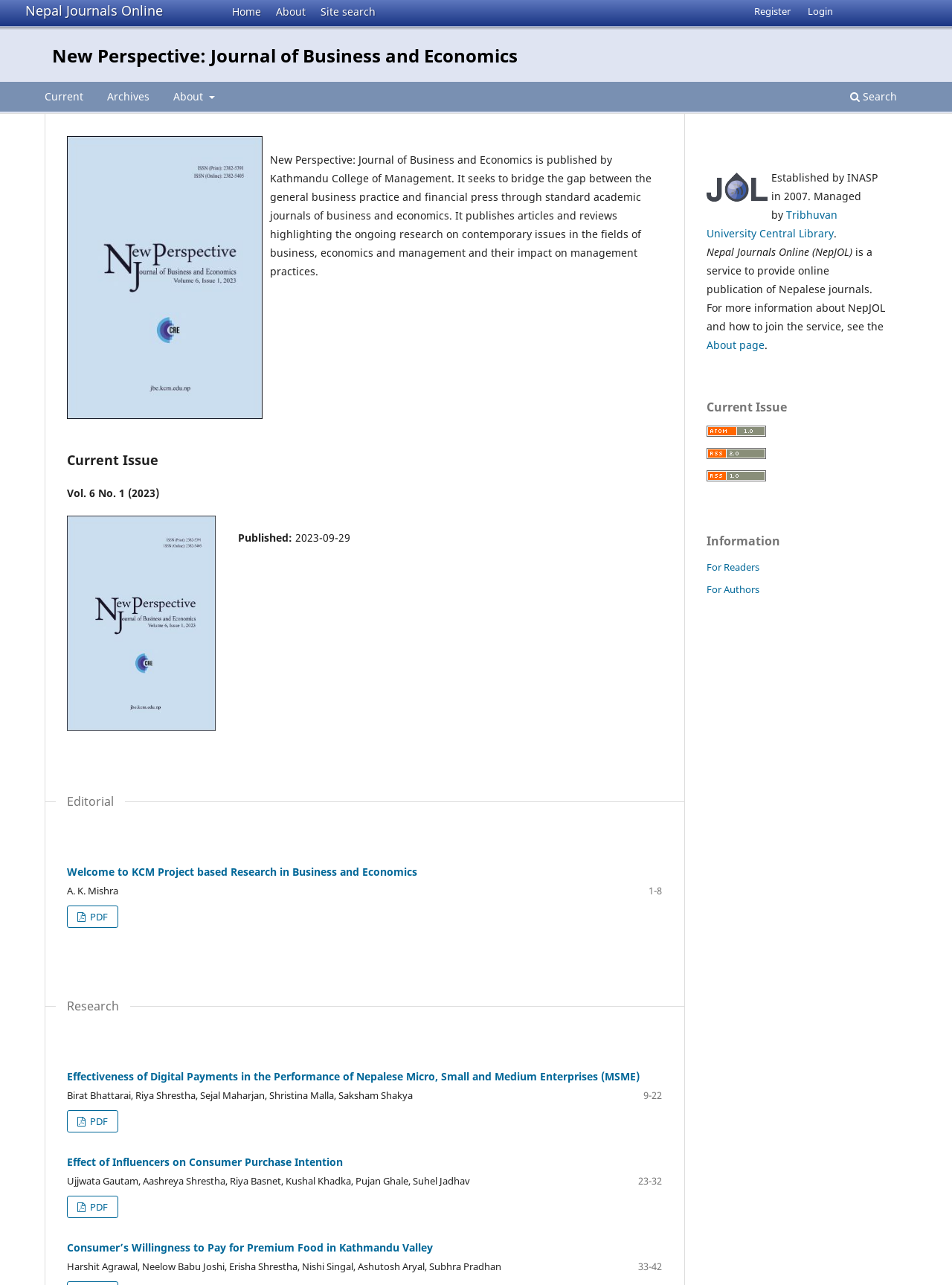Identify the bounding box for the UI element specified in this description: "aria-label="The Nikstir" title="The Nikstir"". The coordinates must be four float numbers between 0 and 1, formatted as [left, top, right, bottom].

None